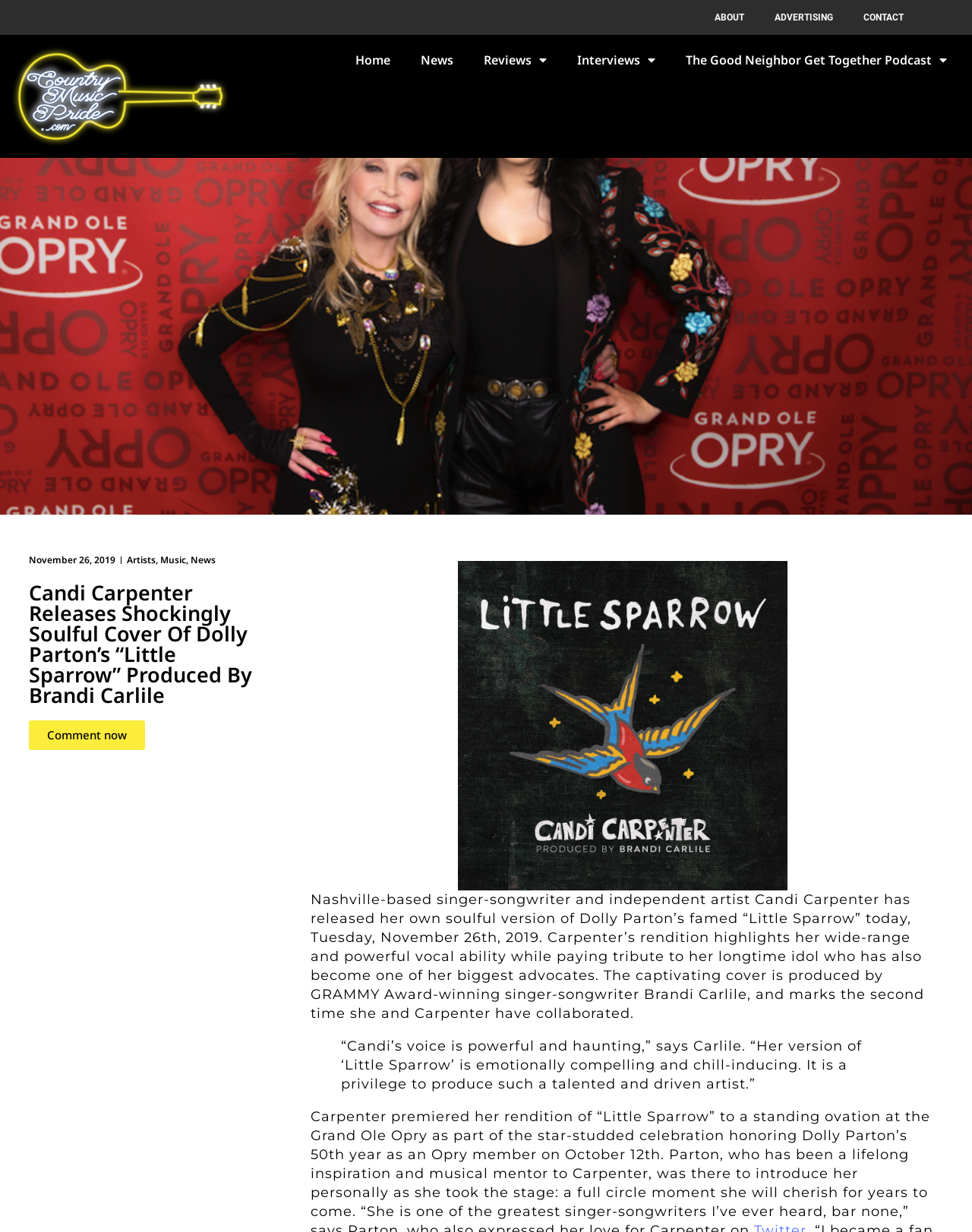Locate the bounding box coordinates of the area to click to fulfill this instruction: "Click on ABOUT". The bounding box should be presented as four float numbers between 0 and 1, in the order [left, top, right, bottom].

[0.72, 0.0, 0.781, 0.028]